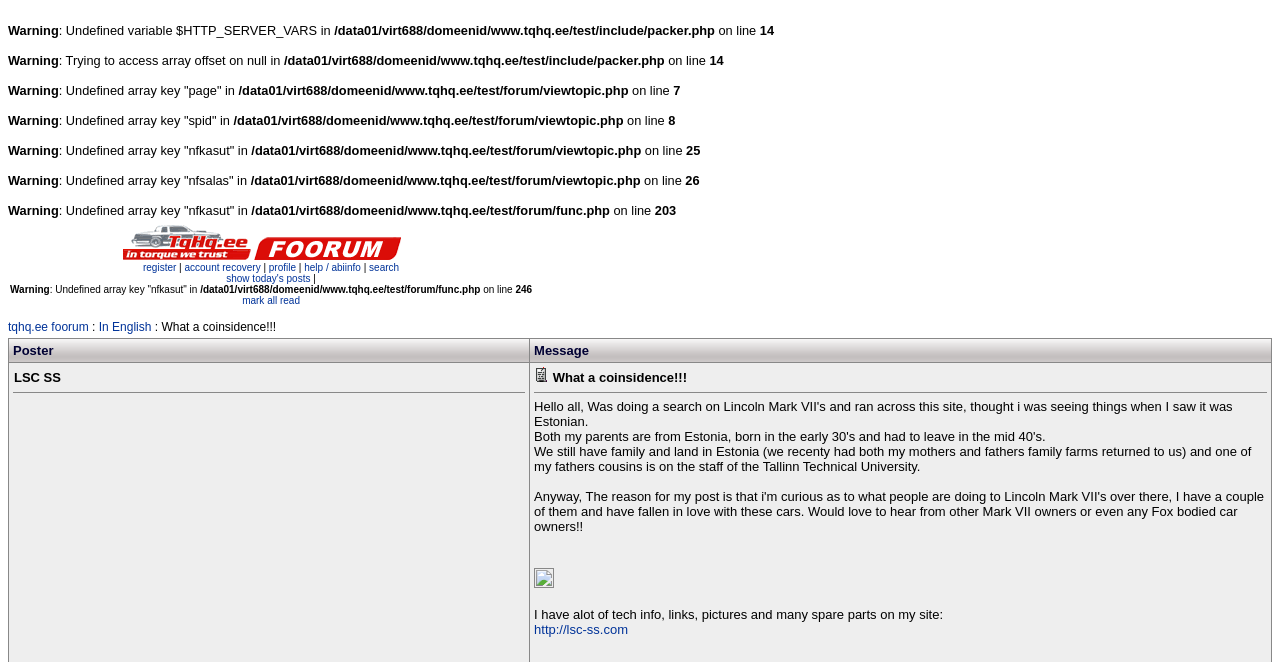How many table rows are in the layout table?
Look at the image and respond with a one-word or short phrase answer.

3